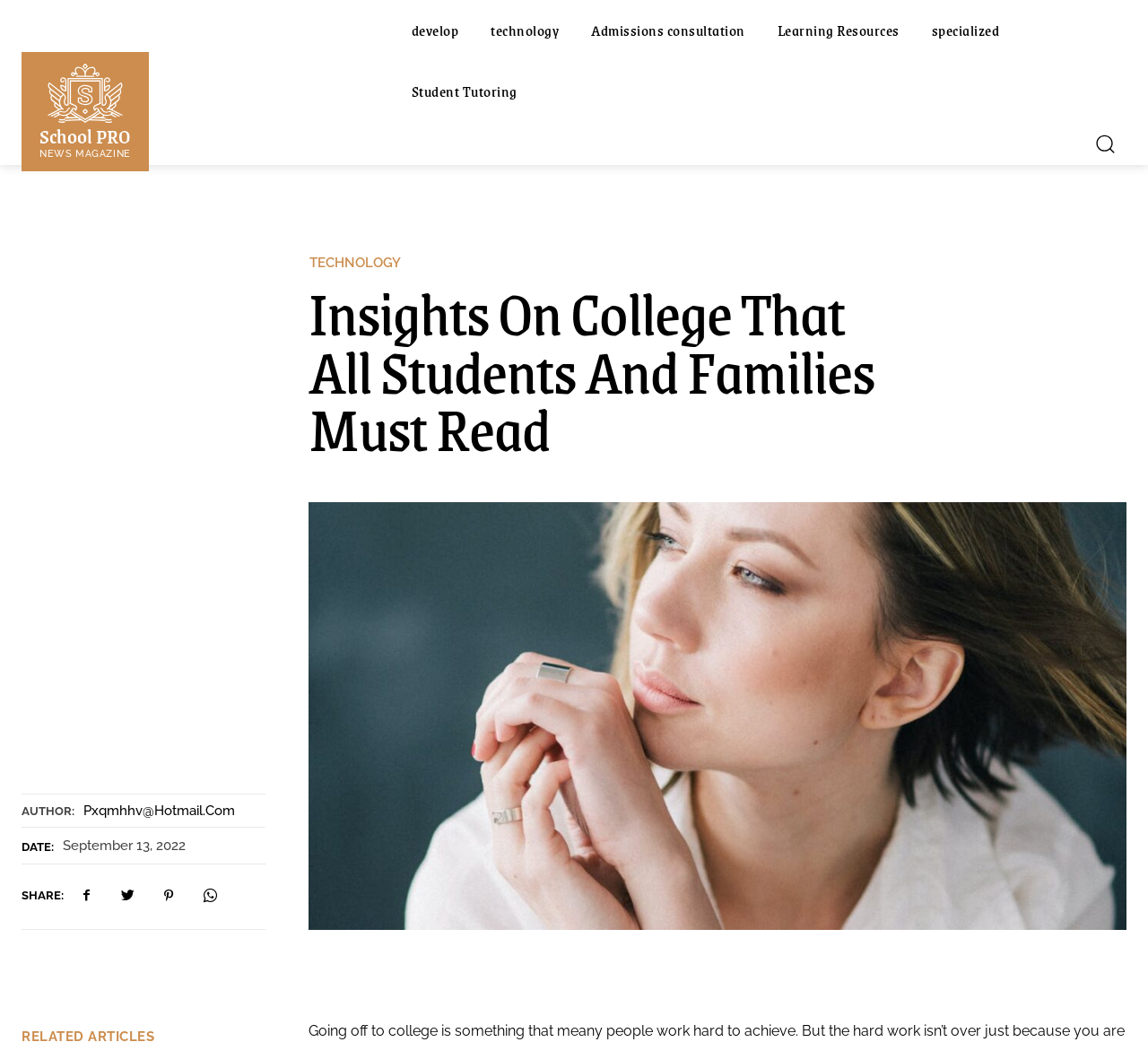Specify the bounding box coordinates of the region I need to click to perform the following instruction: "share on social media". The coordinates must be four float numbers in the range of 0 to 1, i.e., [left, top, right, bottom].

[0.059, 0.842, 0.091, 0.877]